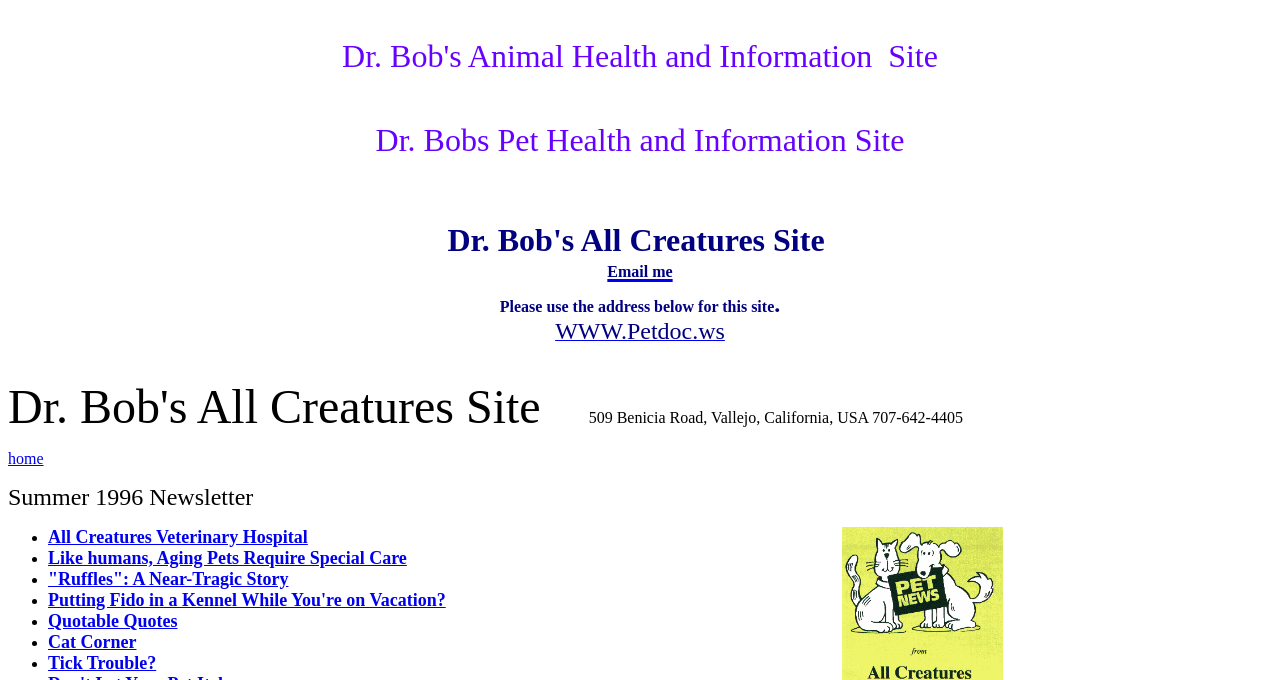Please determine the bounding box coordinates of the element to click in order to execute the following instruction: "Visit the website WWW.Petdoc.ws". The coordinates should be four float numbers between 0 and 1, specified as [left, top, right, bottom].

[0.434, 0.478, 0.566, 0.503]